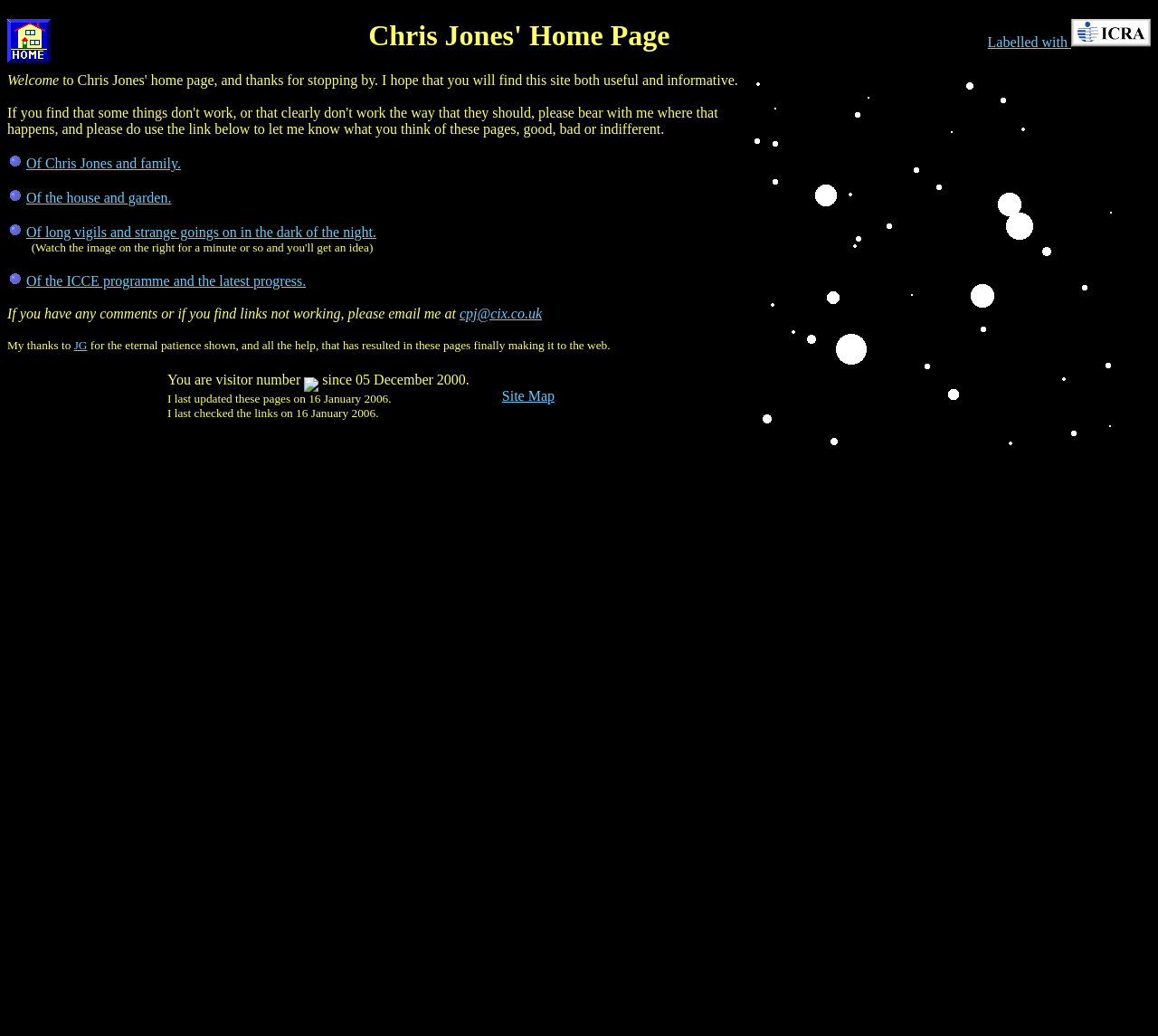Please determine the main heading text of this webpage.

Chris Jones' Home Page